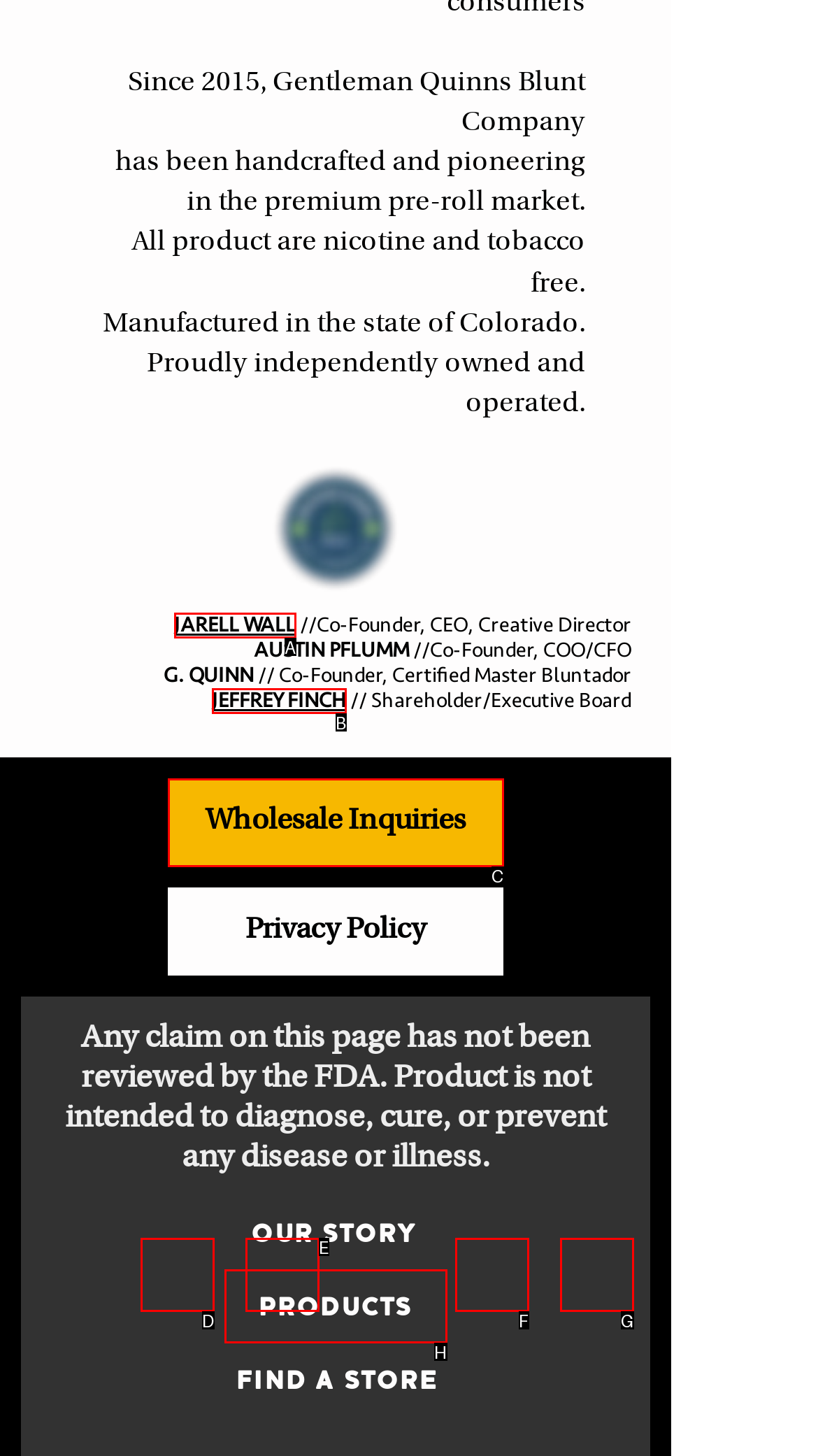From the given choices, determine which HTML element matches the description: JARELL WALL. Reply with the appropriate letter.

A